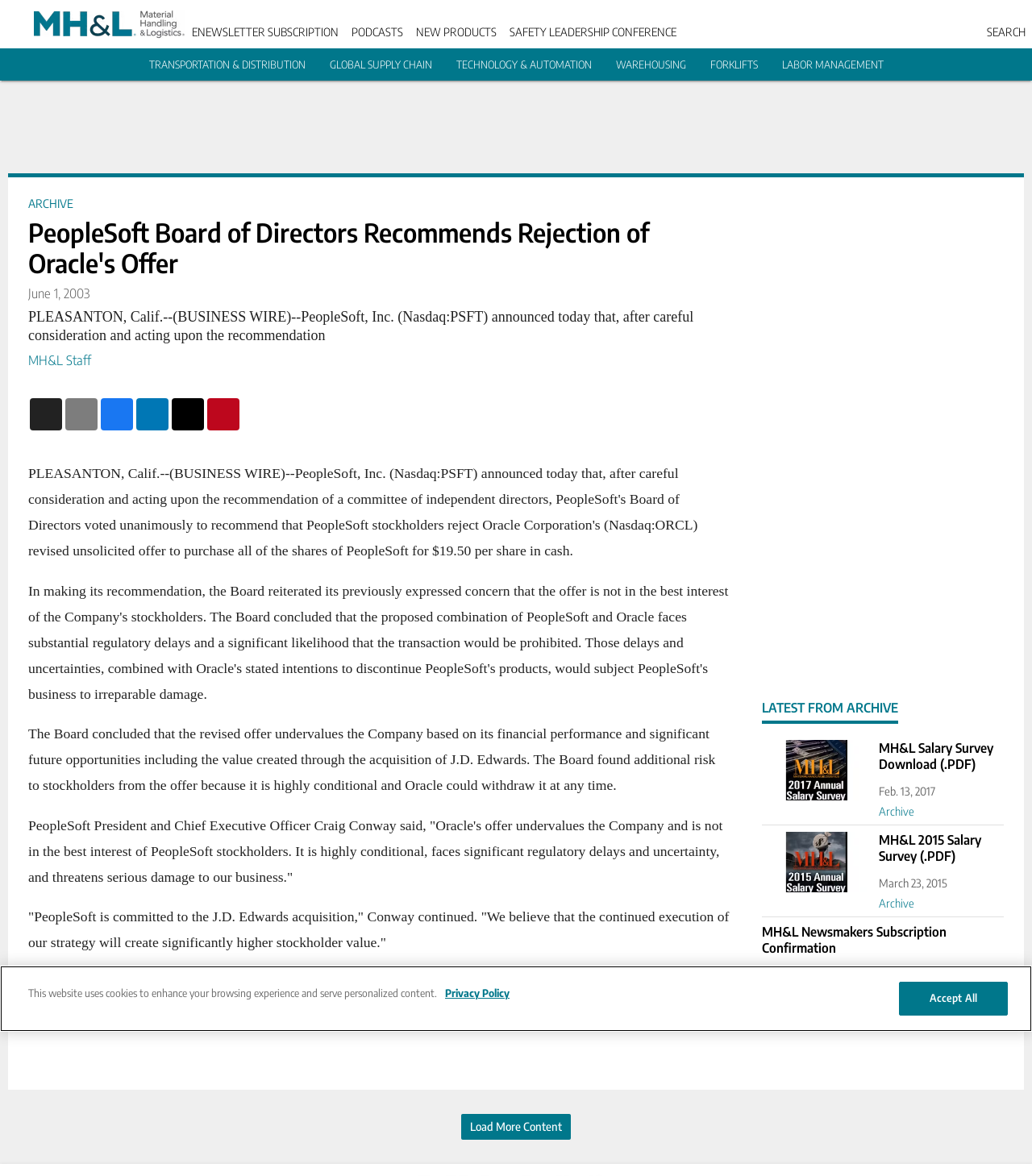Specify the bounding box coordinates for the region that must be clicked to perform the given instruction: "Search for something".

[0.956, 0.021, 0.994, 0.033]